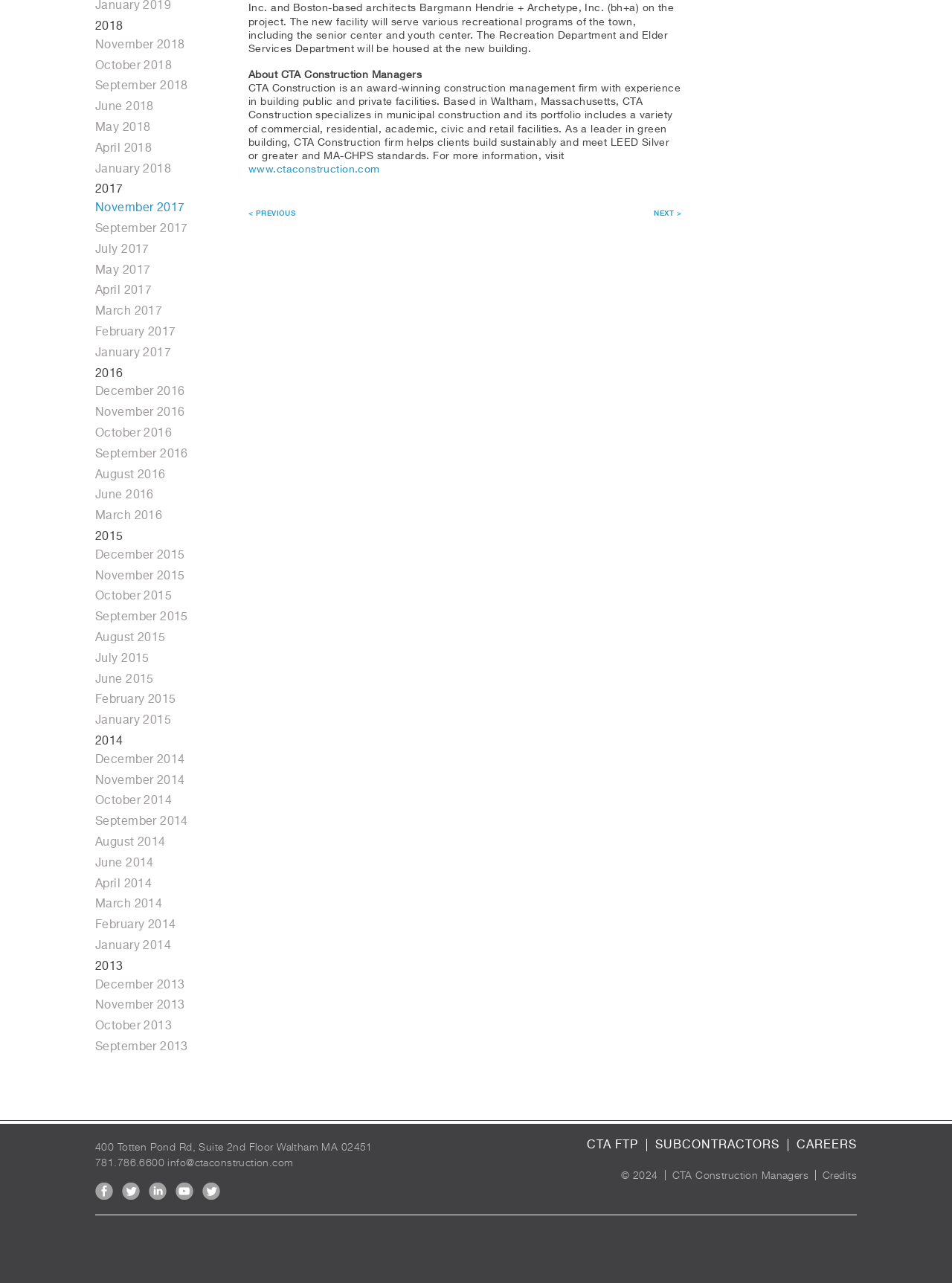Answer the question in a single word or phrase:
What is the phone number of the company?

781.786.6600